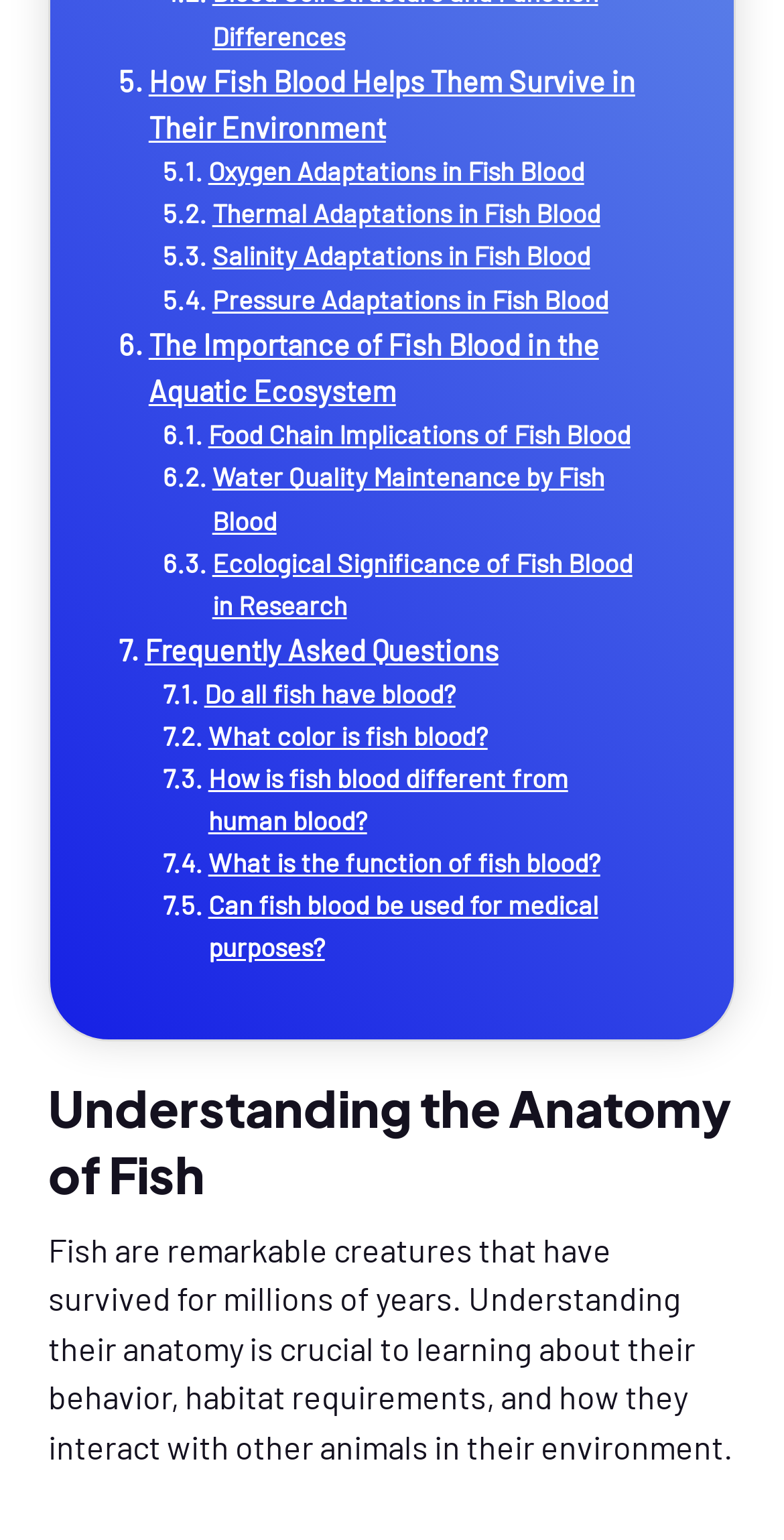Locate the bounding box coordinates of the element you need to click to accomplish the task described by this instruction: "Discover the function of fish blood".

[0.208, 0.547, 0.766, 0.575]